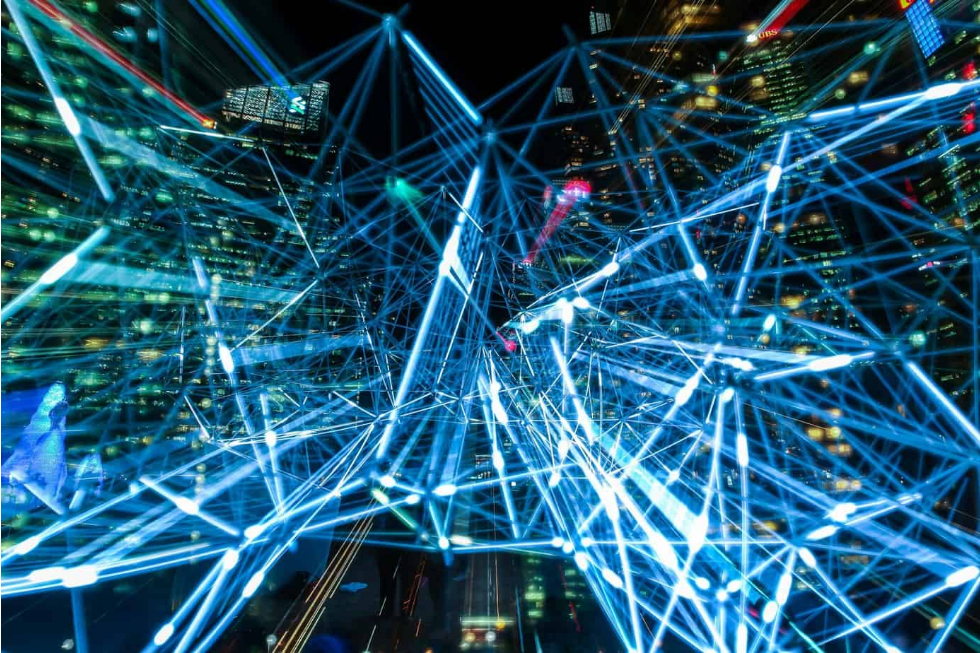Elaborate on the contents of the image in great detail.

The image depicts a vibrant and dynamic visual representation of data in a modern urban setting, emphasizing the integration of technology and the retail industry. Illuminated blue lines, resembling a network or data stream, crisscross against a backdrop of illuminated skyscrapers and city lights. This imagery reflects the concept of big data, illustrating how retailers are leveraging data analytics to enhance customer experiences and adapt to rapidly changing market demands. The juxtaposition of the digital and physical worlds signifies the transformative impact of data on retail strategies, showcasing how retailers can meet customers where they are, both online and offline.